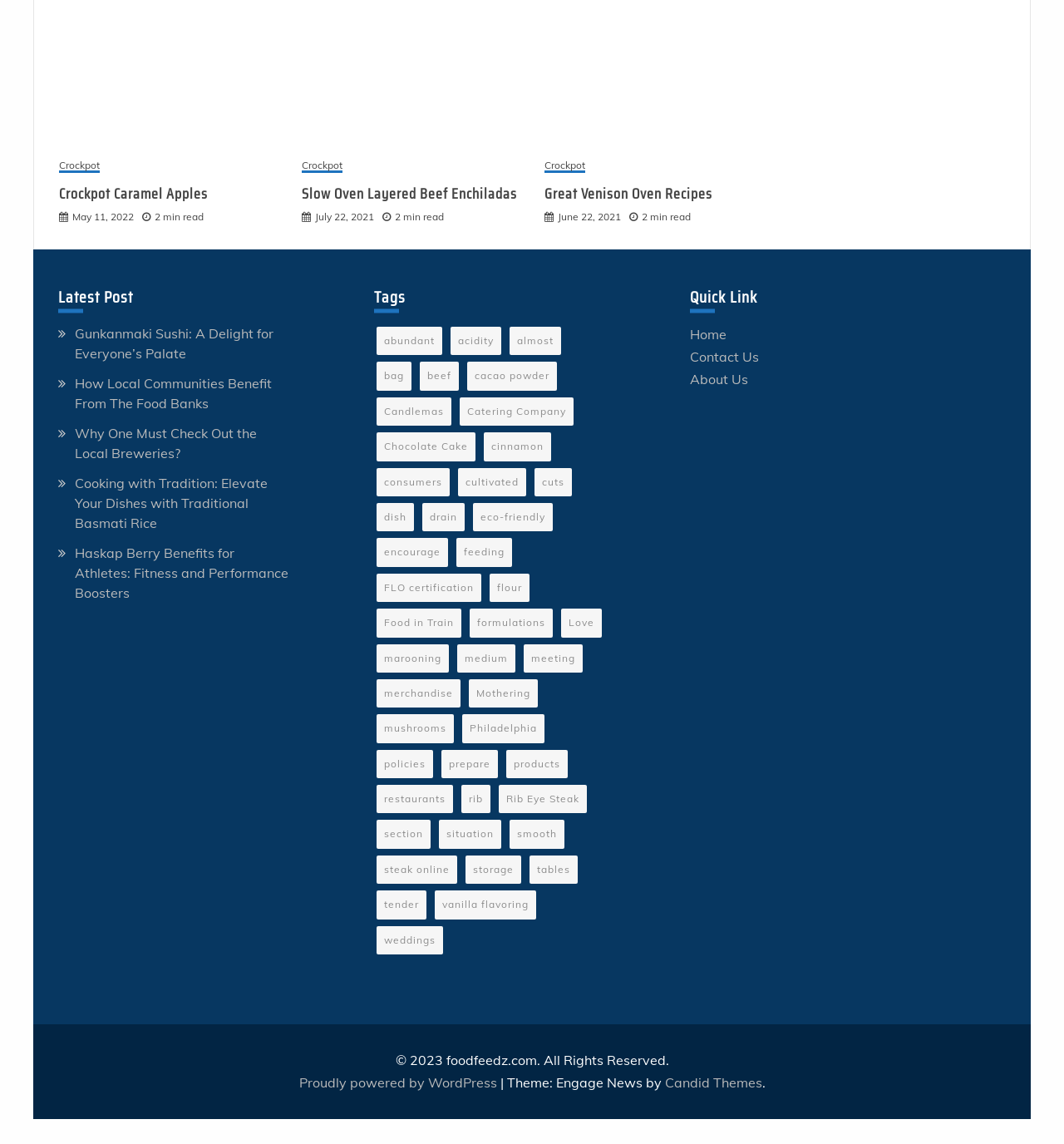Based on the image, provide a detailed response to the question:
What is the name of the theme used by this website?

I found the theme name at the bottom of the page, which is 'Theme: Engage News by'.